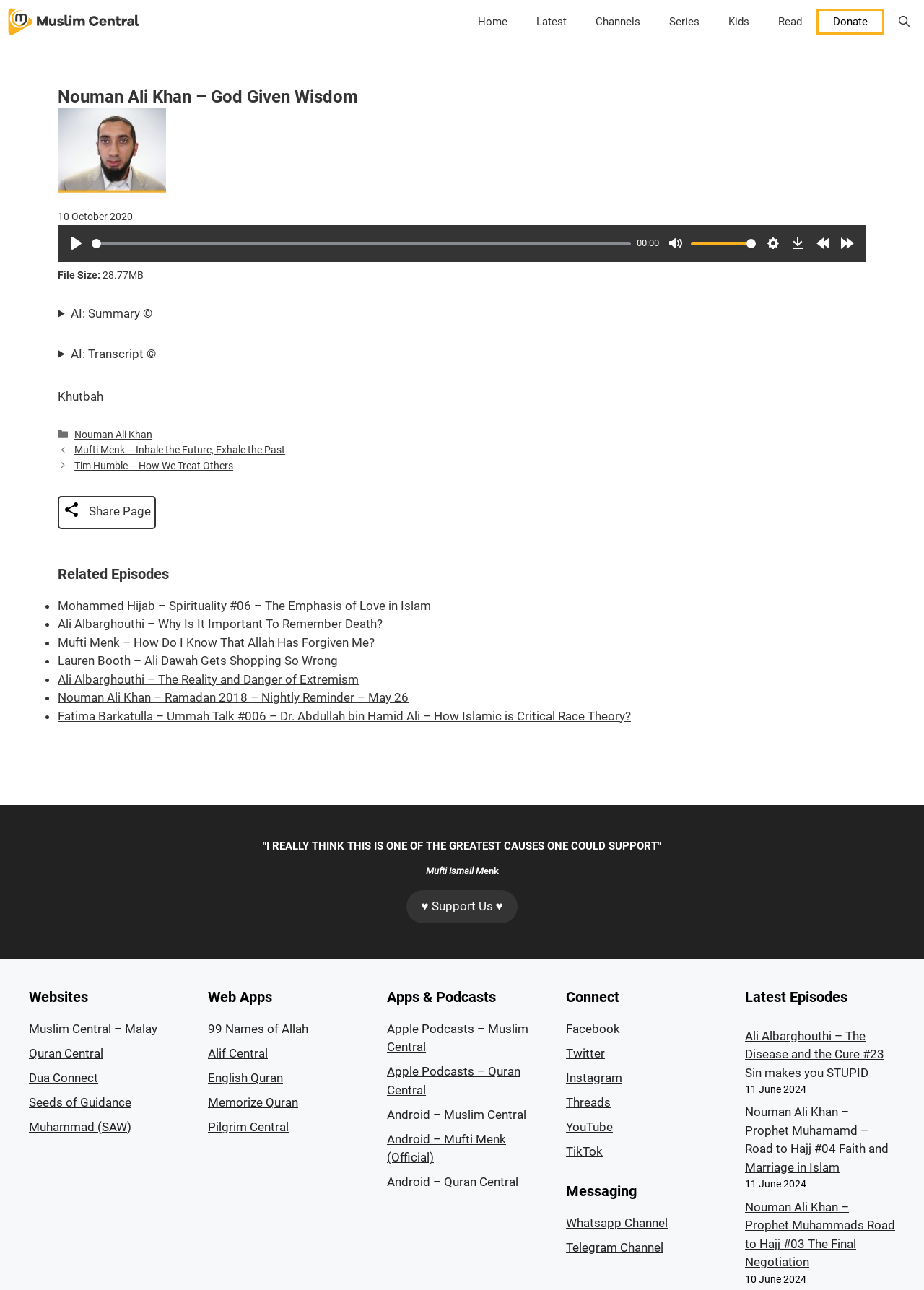What is the title of the audio lecture?
Refer to the screenshot and respond with a concise word or phrase.

Nouman Ali Khan – God Given Wisdom